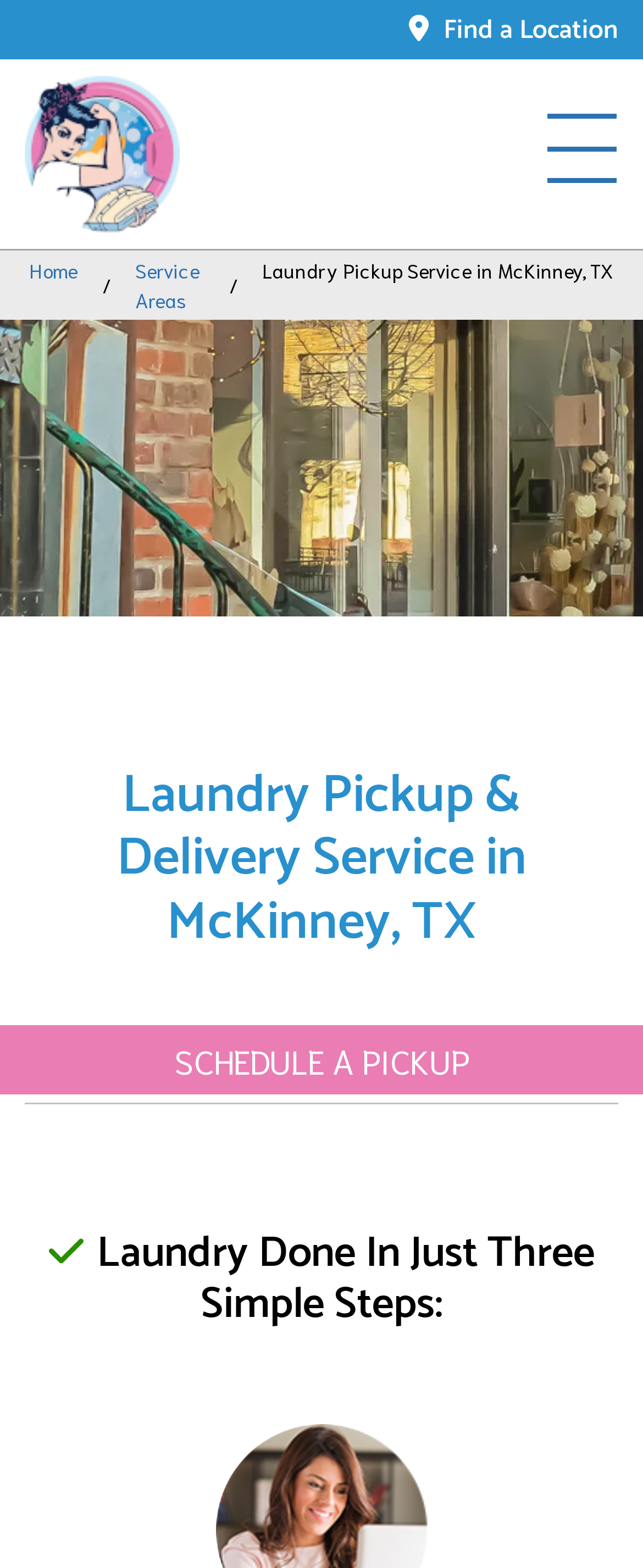How many steps are involved in the laundry process?
Answer the question with just one word or phrase using the image.

3